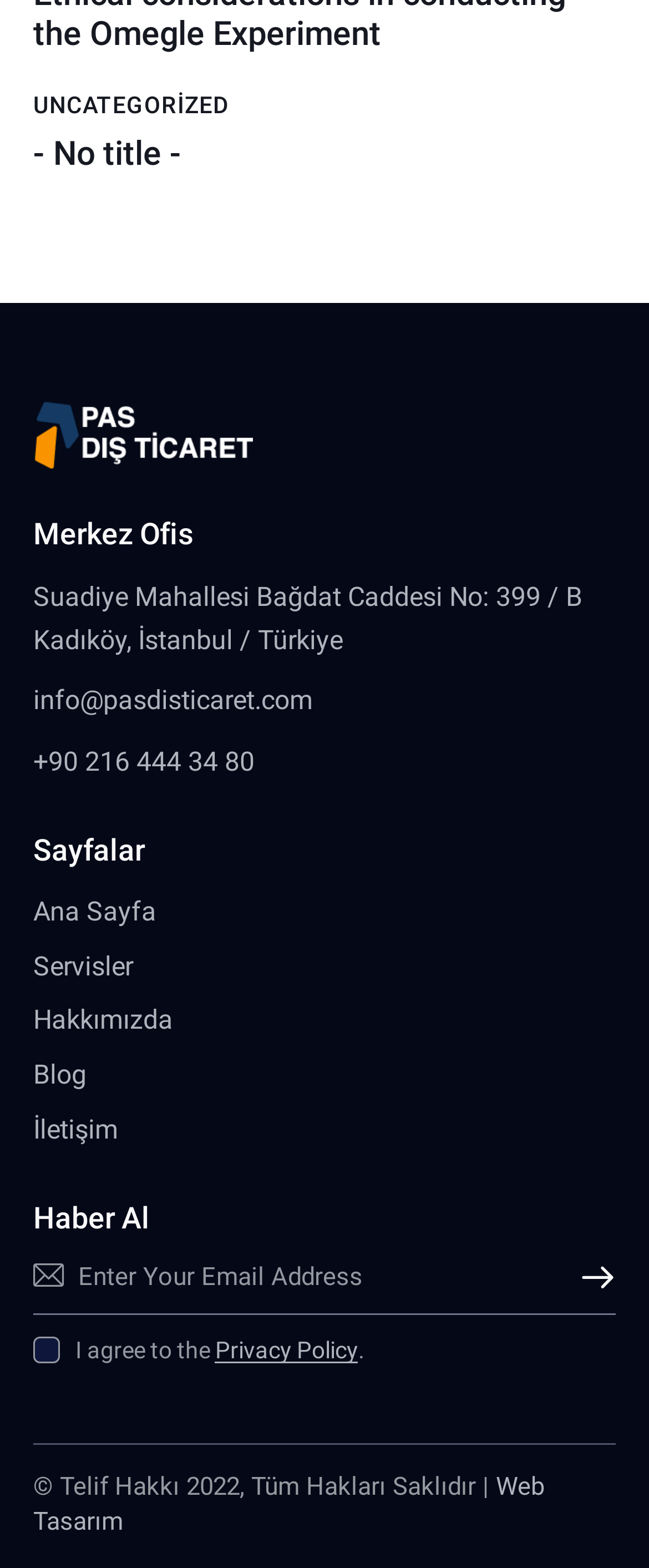Please identify the bounding box coordinates of the area I need to click to accomplish the following instruction: "Click the Pathfinder link".

[0.051, 0.266, 0.39, 0.286]